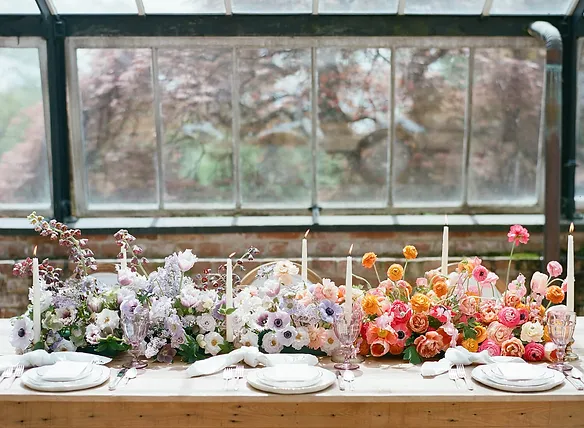Give an elaborate caption for the image.

This beautifully styled centerpiece features an array of vibrant floral arrangements that add a colorful and elegant touch to a dining setup. The table, adorned with soft linens, boasts a variety of blossoms ranging from delicate pale purples and fresh whites to vivid oranges and soft pinks. Each arrangement is thoughtfully placed alongside tall, flickering candles, creating an inviting atmosphere. The backdrop of large windows allows natural light to filter through, enhancing the beauty of the flowers and the overall romantic setting. This centerpiece exemplifies perfect styling for a sophisticated celebration, making it an ideal choice for weddings or special gatherings.